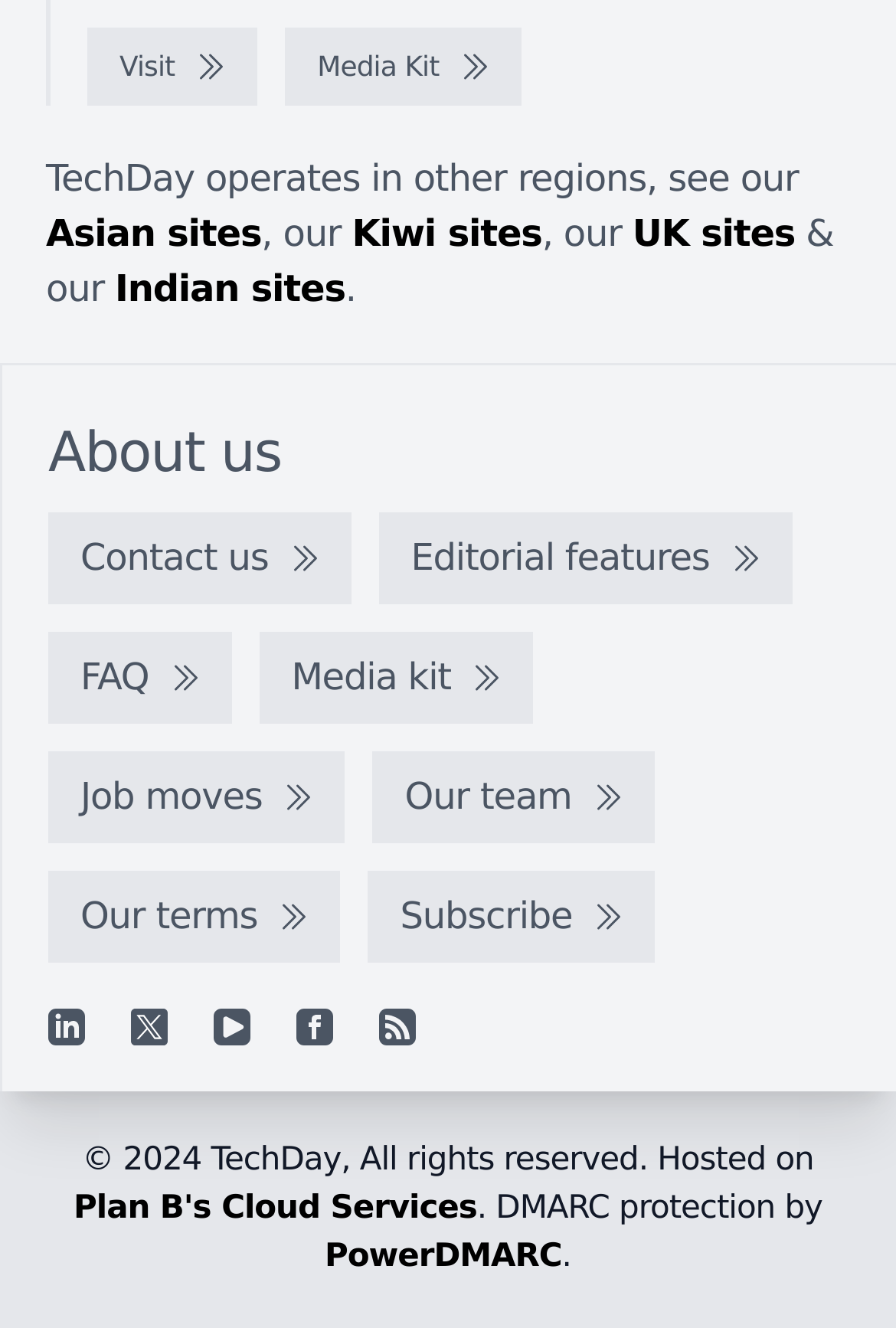Provide a short answer using a single word or phrase for the following question: 
What is the region mentioned in the first sentence?

Asia